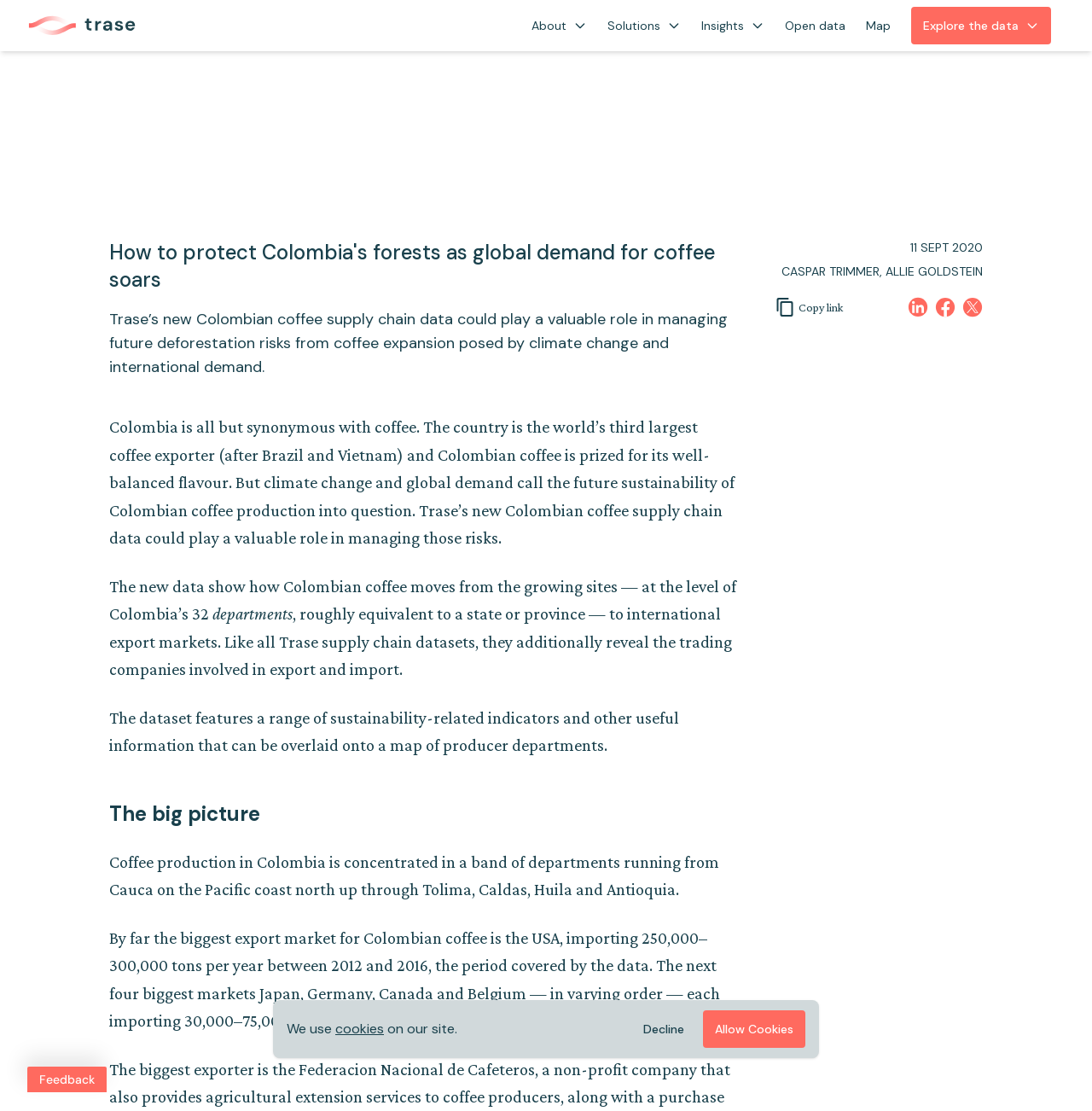Please answer the following question using a single word or phrase: 
What is the purpose of Trase's new Colombian coffee supply chain data?

Managing deforestation risks